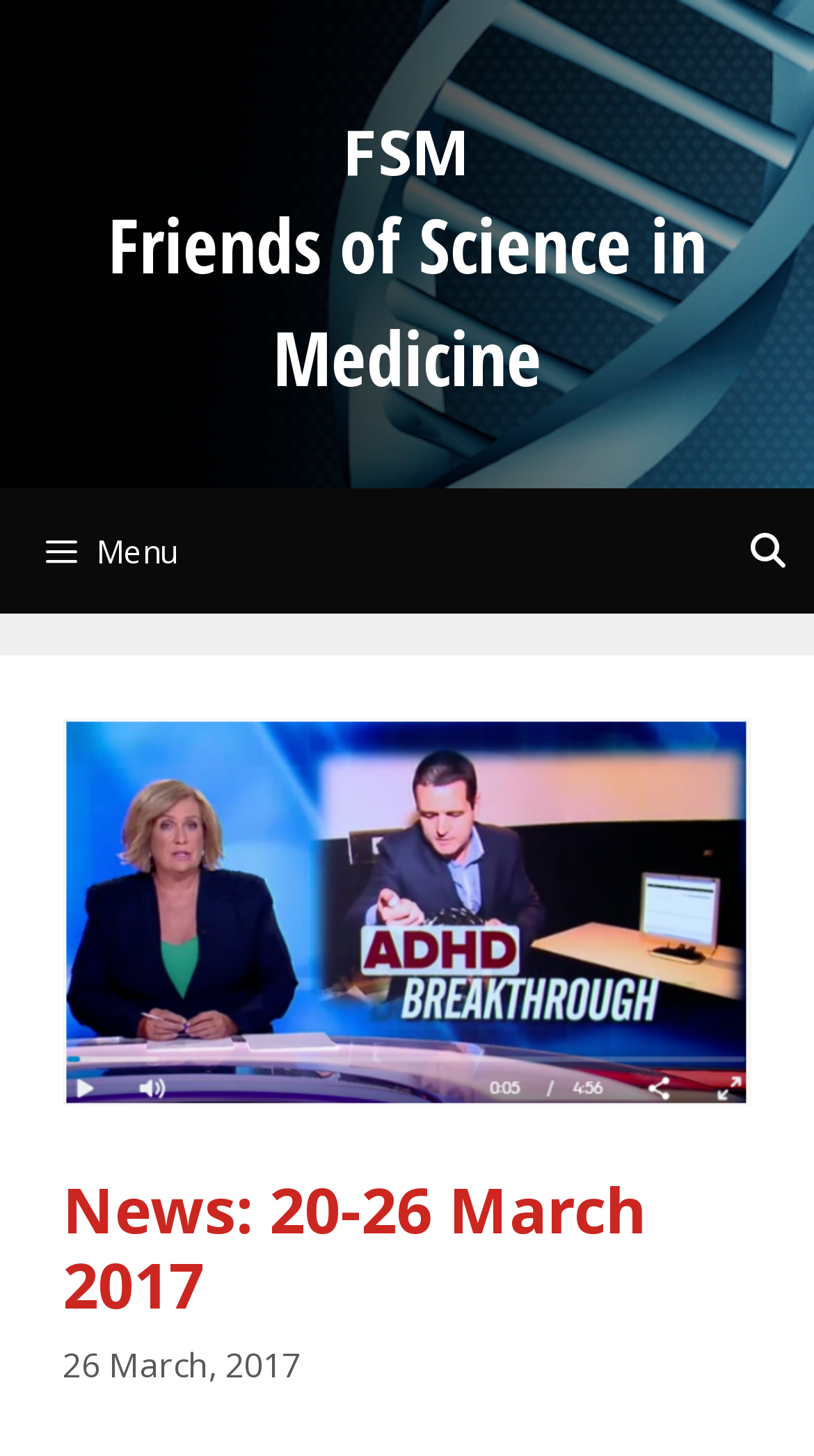Present a detailed account of what is displayed on the webpage.

The webpage appears to be a news article page, with a focus on a specific news story. At the top of the page, there is a banner that spans the entire width, containing a link to the site "FSM" and a static text element that reads "Friends of Science in Medicine". 

Below the banner, there is a primary navigation menu that also spans the full width of the page. This menu contains a link to open a search bar, located at the right end of the menu, and a button with a menu icon, which is not expanded by default. 

The main content of the page is a news article, which is headed by a header that reads "News: 20-26 March 2017". This header is positioned above a time element that displays the date "26 March, 2017". The article's content is not explicitly described in the accessibility tree, but it is likely to be a detailed report on the news story mentioned in the meta description, which involves a vitamin and nutritional supplement company, Blackmores, and a fine it incurred in China.